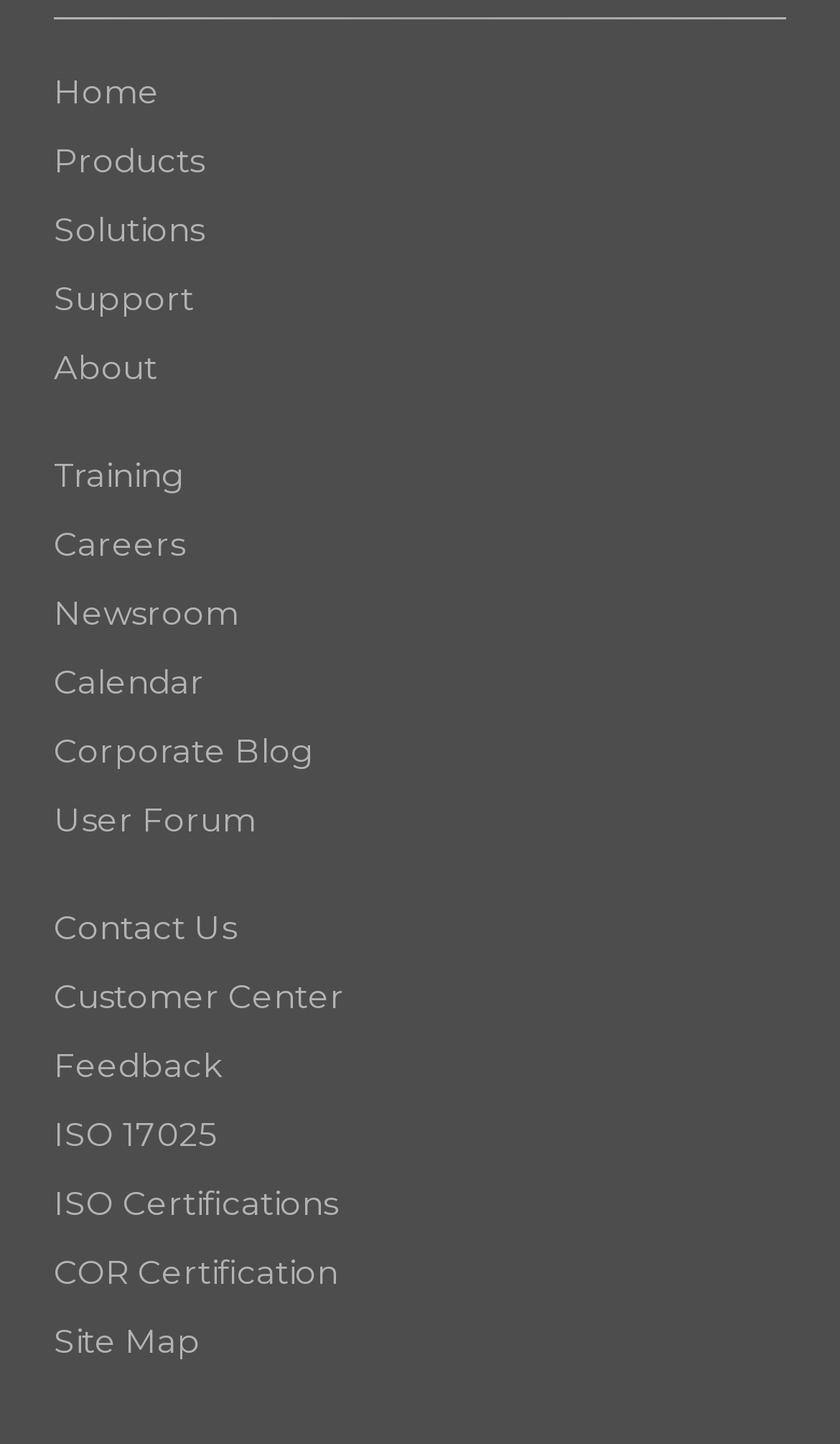Pinpoint the bounding box coordinates of the element to be clicked to execute the instruction: "read corporate blog".

[0.064, 0.506, 0.372, 0.534]